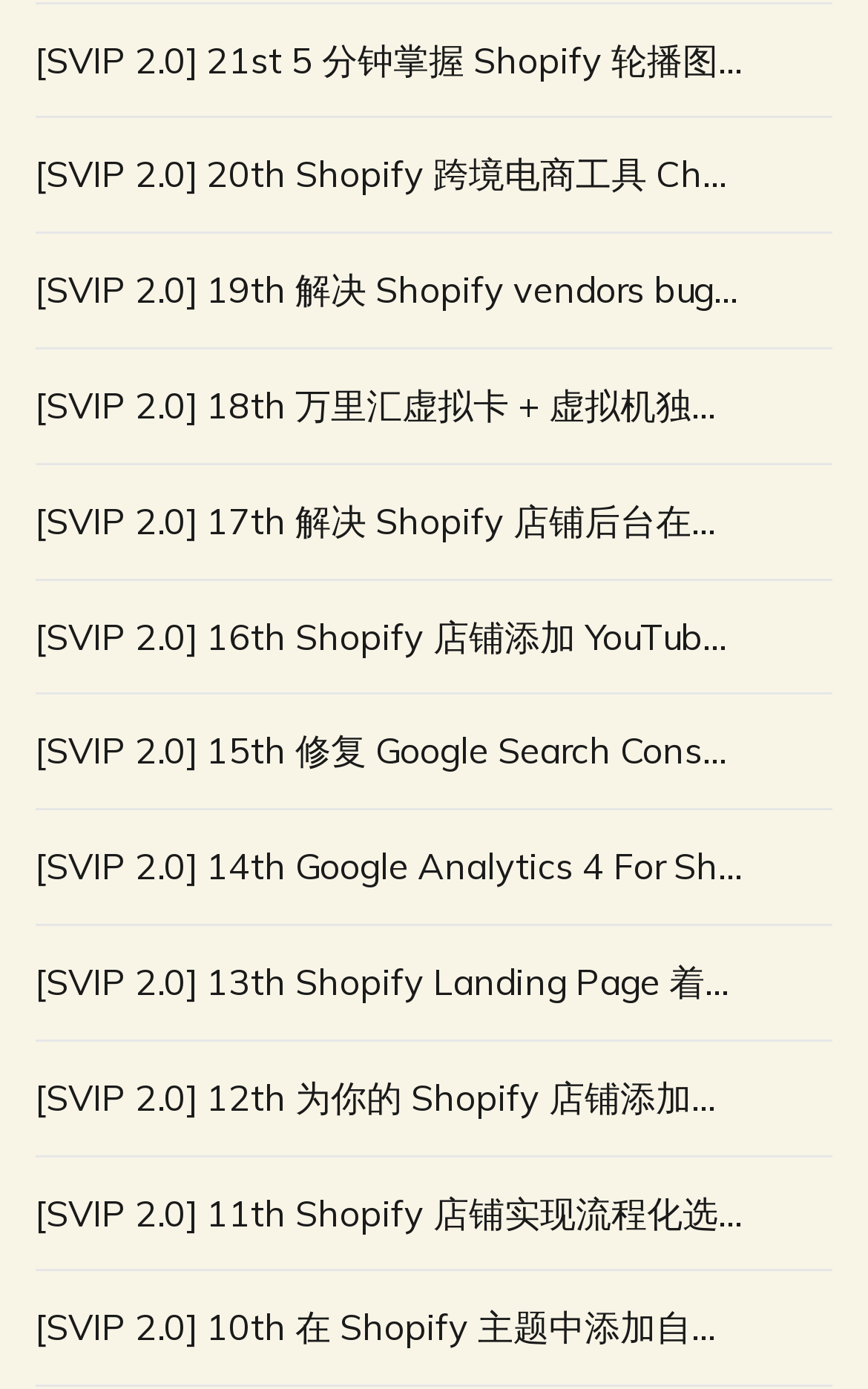Please locate the bounding box coordinates of the region I need to click to follow this instruction: "Read the tutorial on solving Shopify vendors bug issues".

[0.04, 0.168, 0.96, 0.25]